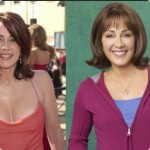What is implied by the two different appearances?
Please provide a comprehensive and detailed answer to the question.

The caption suggests that the juxtaposition of the two appearances reflects the potential impact of personal choices and professional image on an actress's career, particularly in the context of discussions around plastic surgery and body image in the entertainment industry.